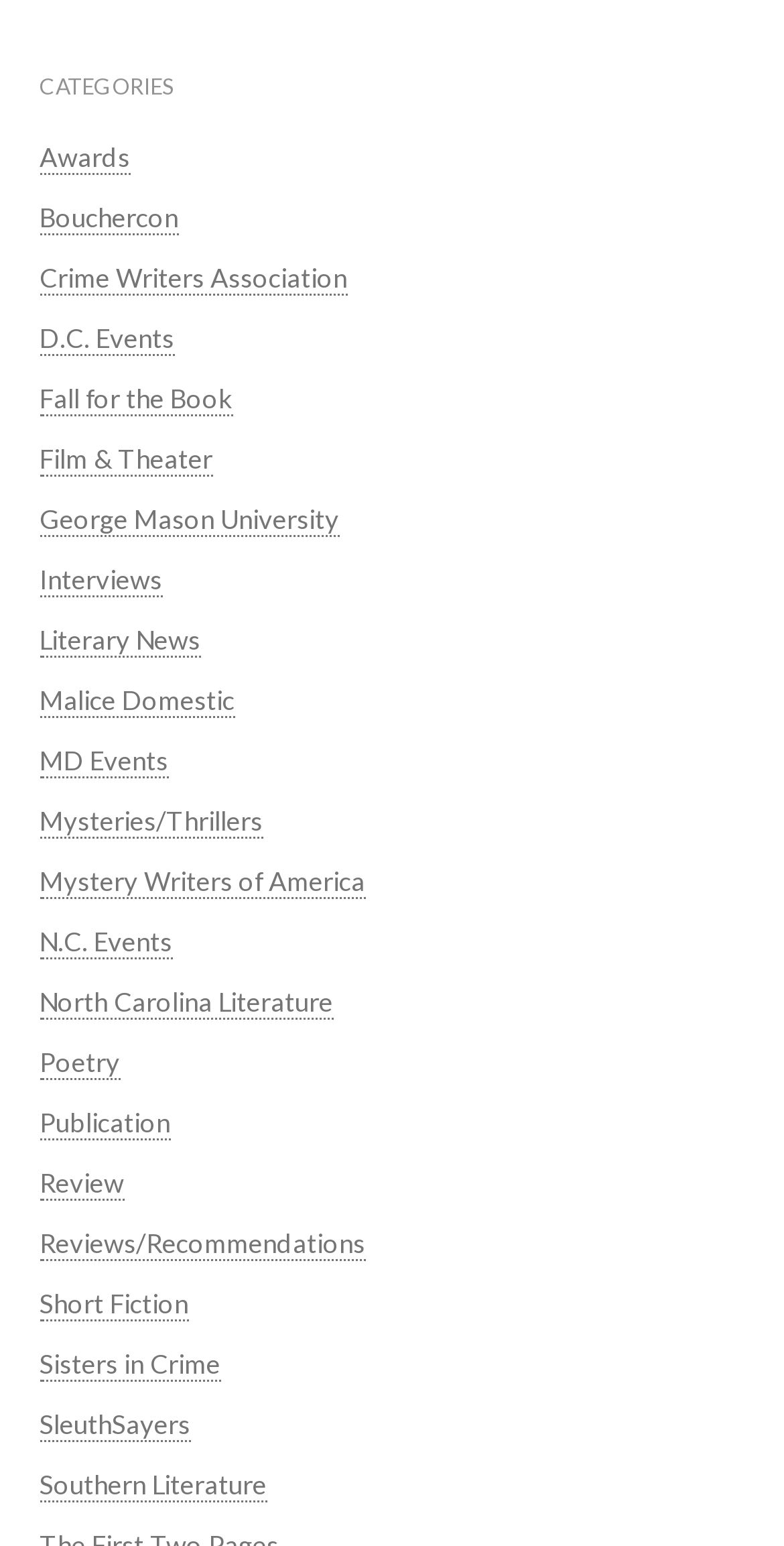Find the bounding box coordinates of the clickable area that will achieve the following instruction: "Click on the 'Craft with Kunin' link".

None